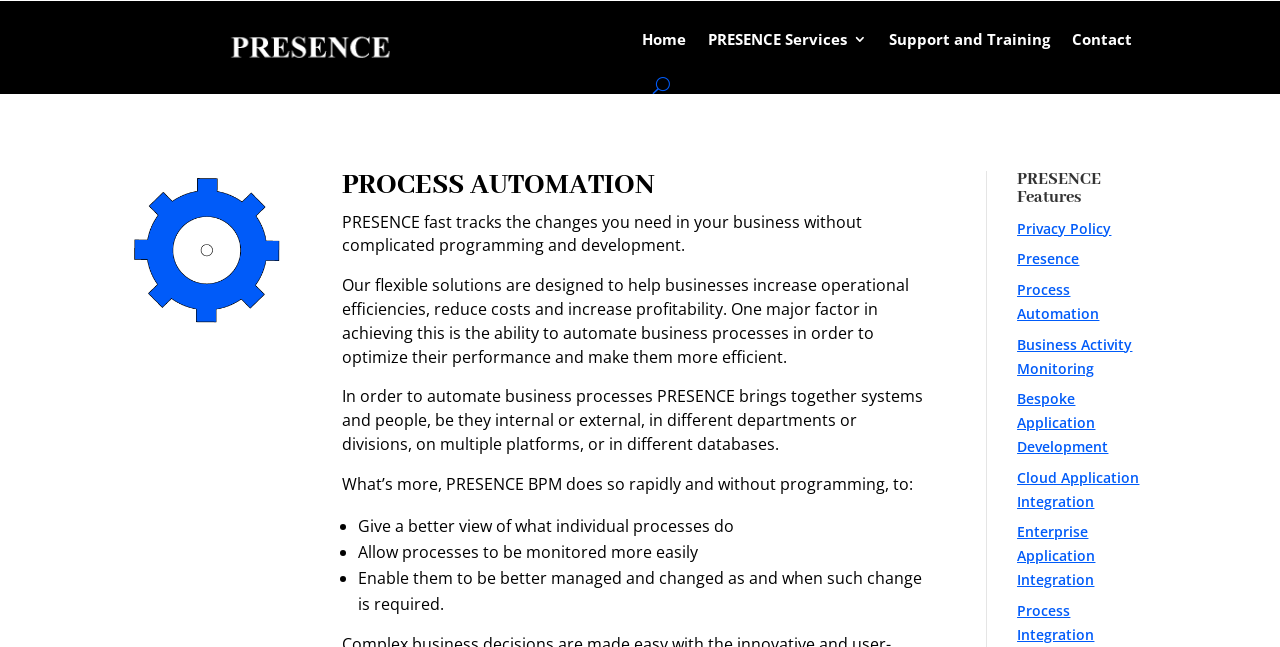Identify the bounding box coordinates of the clickable region necessary to fulfill the following instruction: "Click the U button". The bounding box coordinates should be four float numbers between 0 and 1, i.e., [left, top, right, bottom].

[0.51, 0.119, 0.524, 0.145]